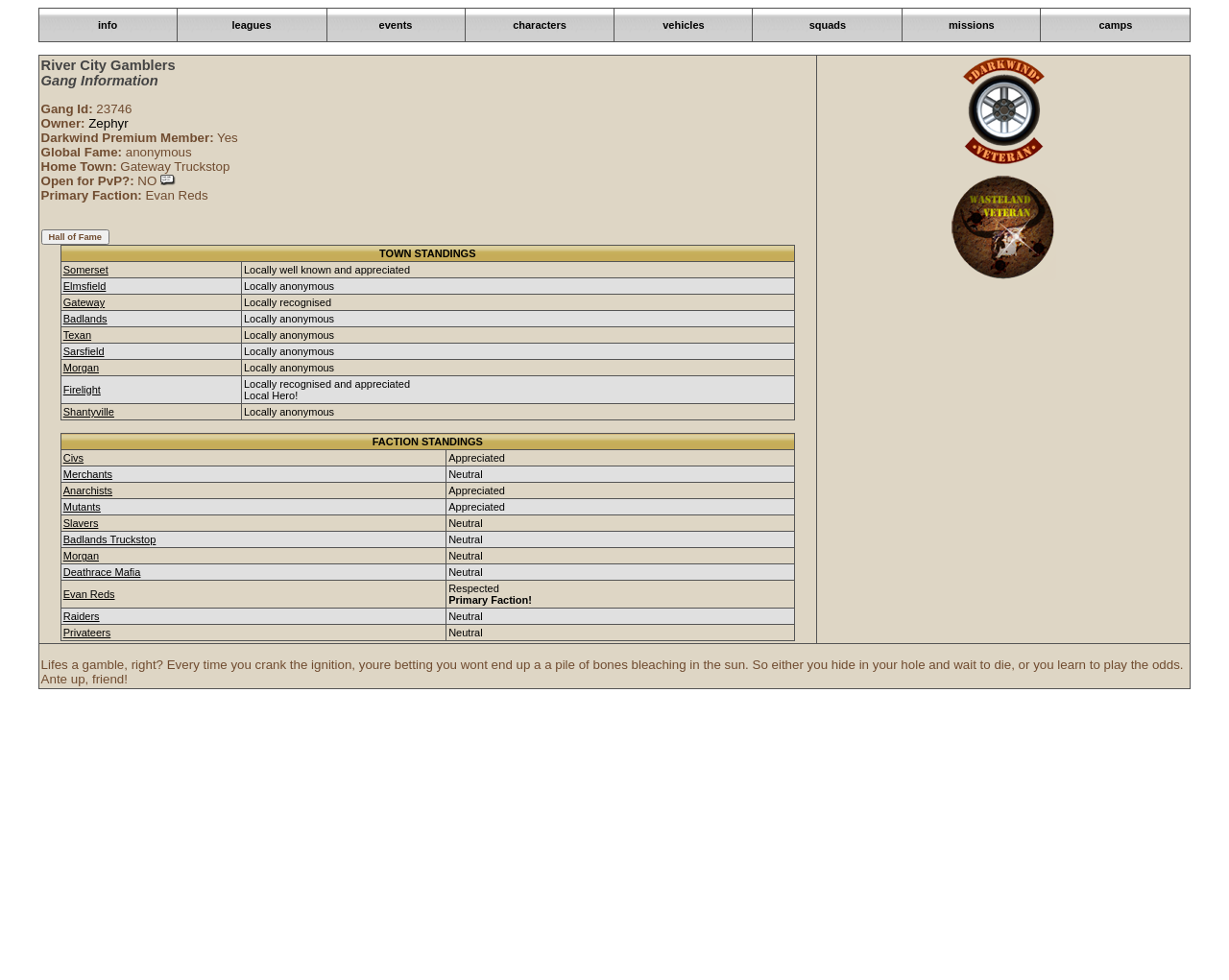How many rows are in the table with town standings?
Provide a one-word or short-phrase answer based on the image.

7